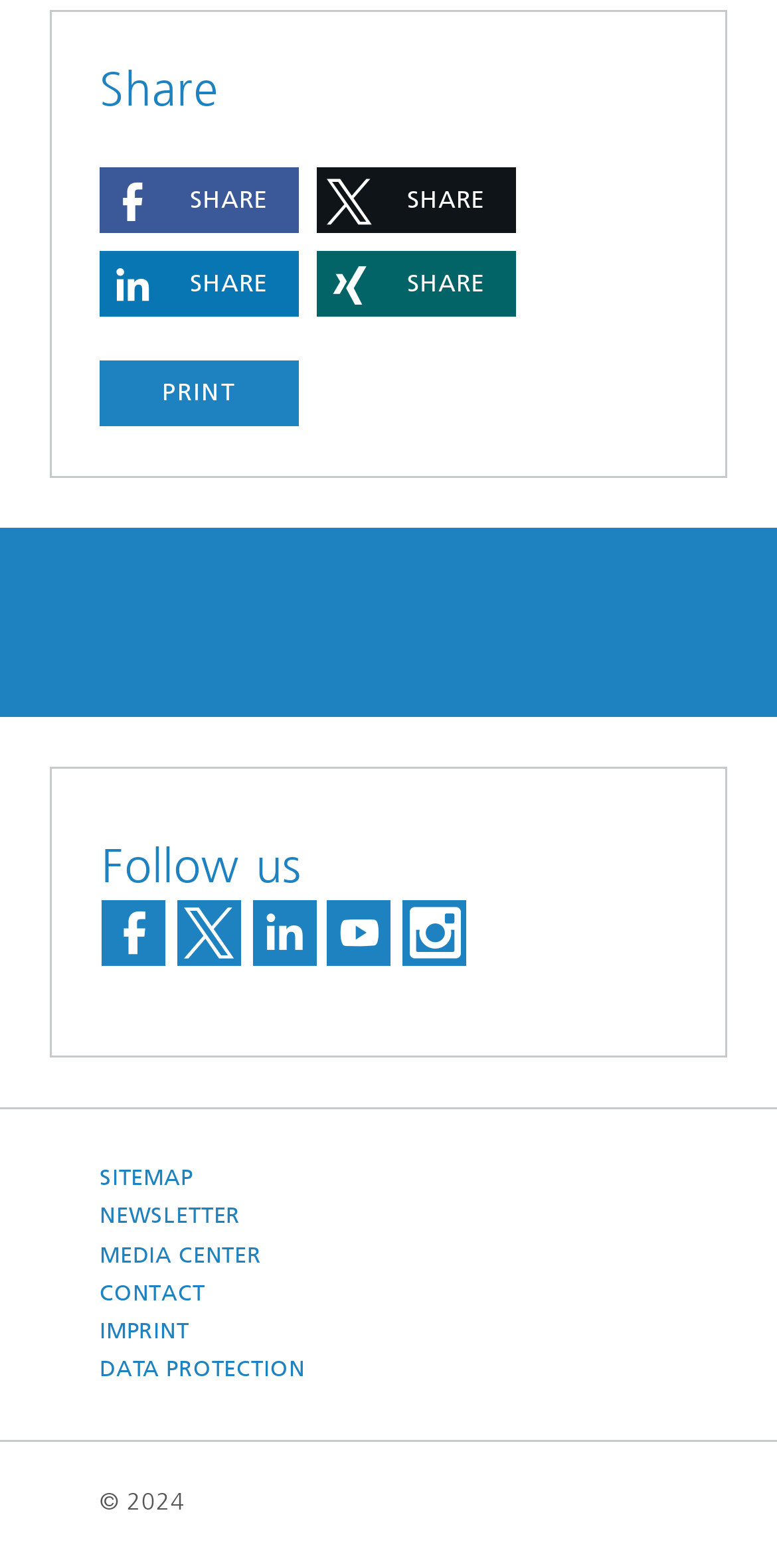Respond to the following question using a concise word or phrase: 
What is the year of the copyright?

2024